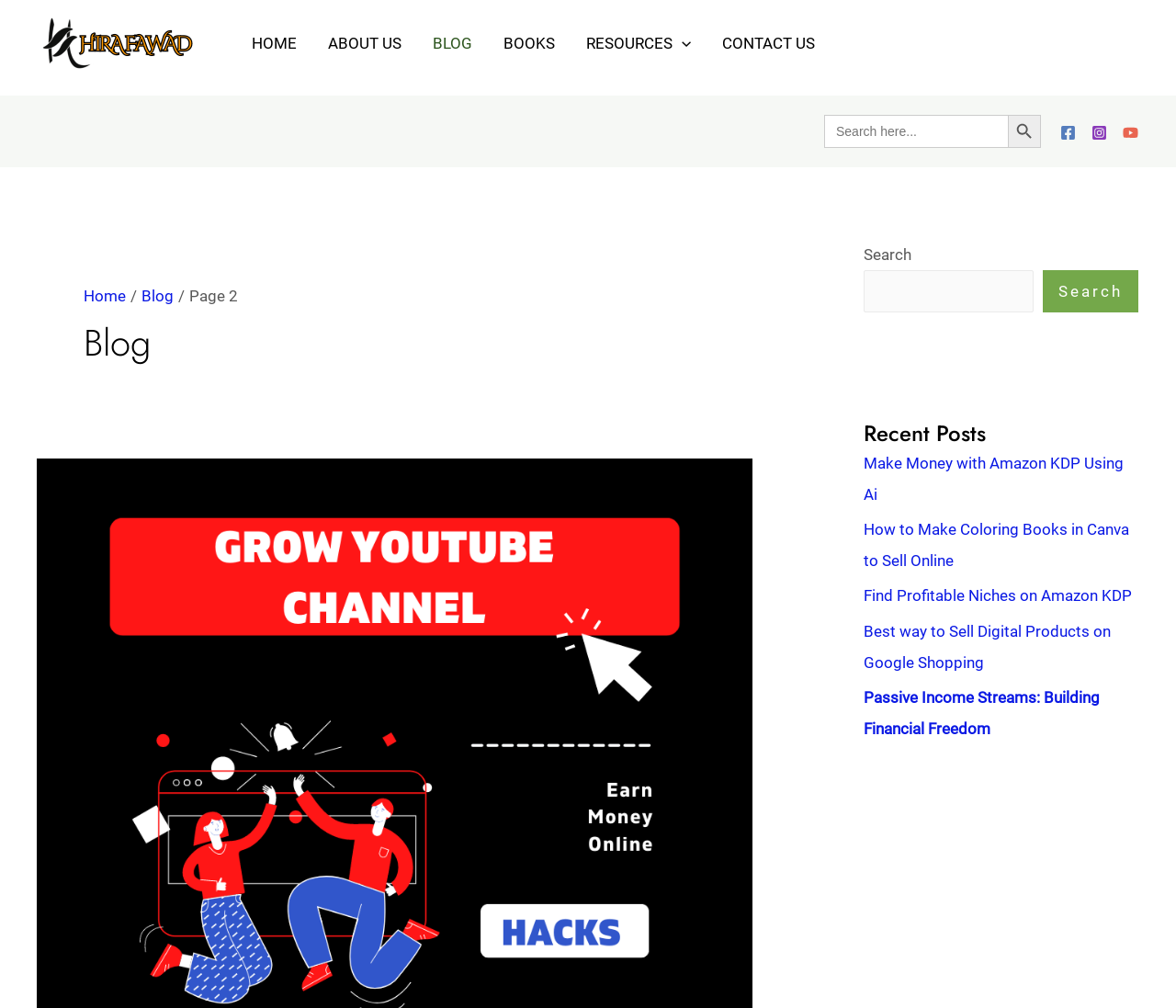Indicate the bounding box coordinates of the element that needs to be clicked to satisfy the following instruction: "Click on the 'HOME' link". The coordinates should be four float numbers between 0 and 1, i.e., [left, top, right, bottom].

[0.201, 0.015, 0.266, 0.07]